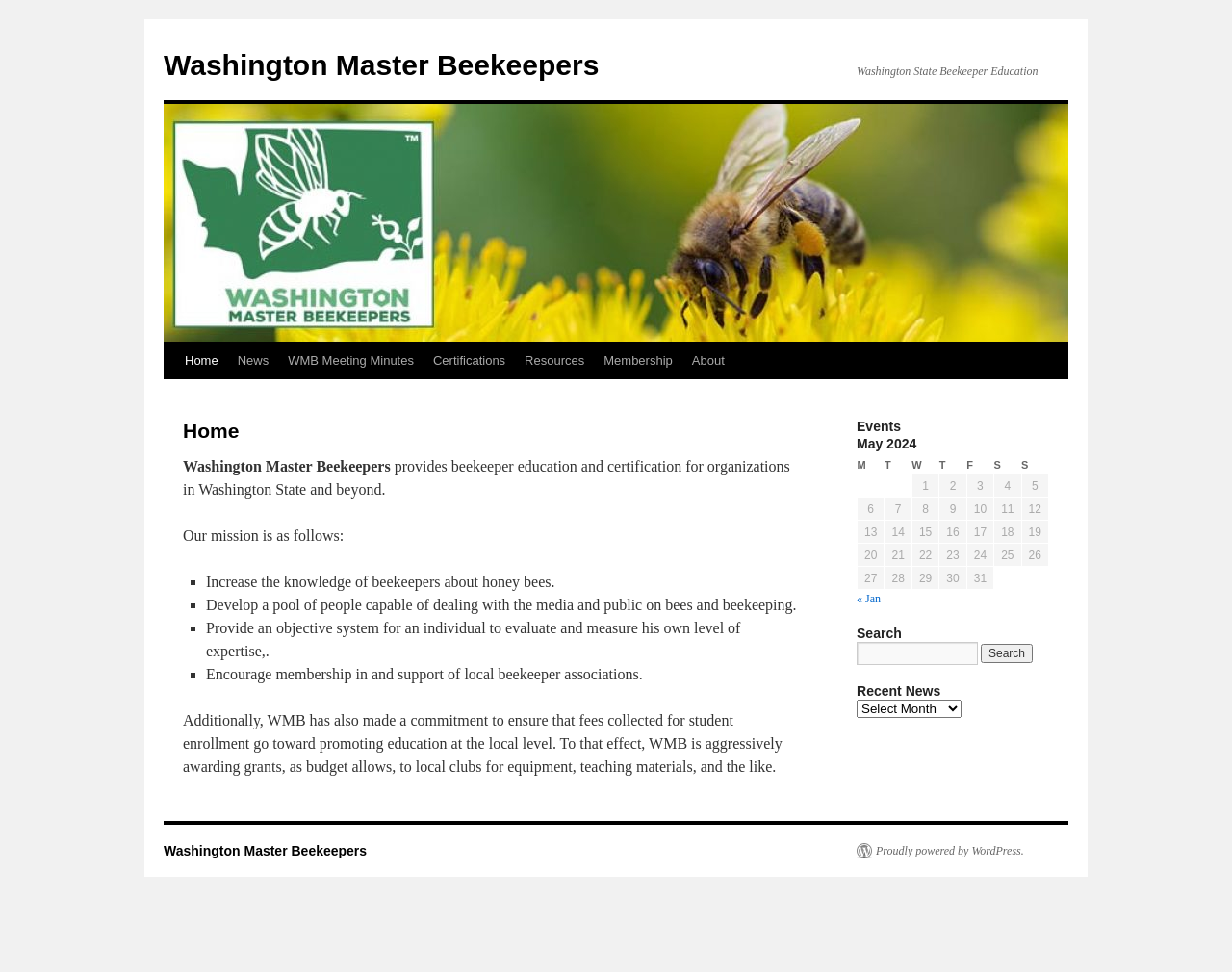Find the bounding box coordinates for the element that must be clicked to complete the instruction: "View the events for May 2024". The coordinates should be four float numbers between 0 and 1, indicated as [left, top, right, bottom].

[0.695, 0.448, 0.852, 0.607]